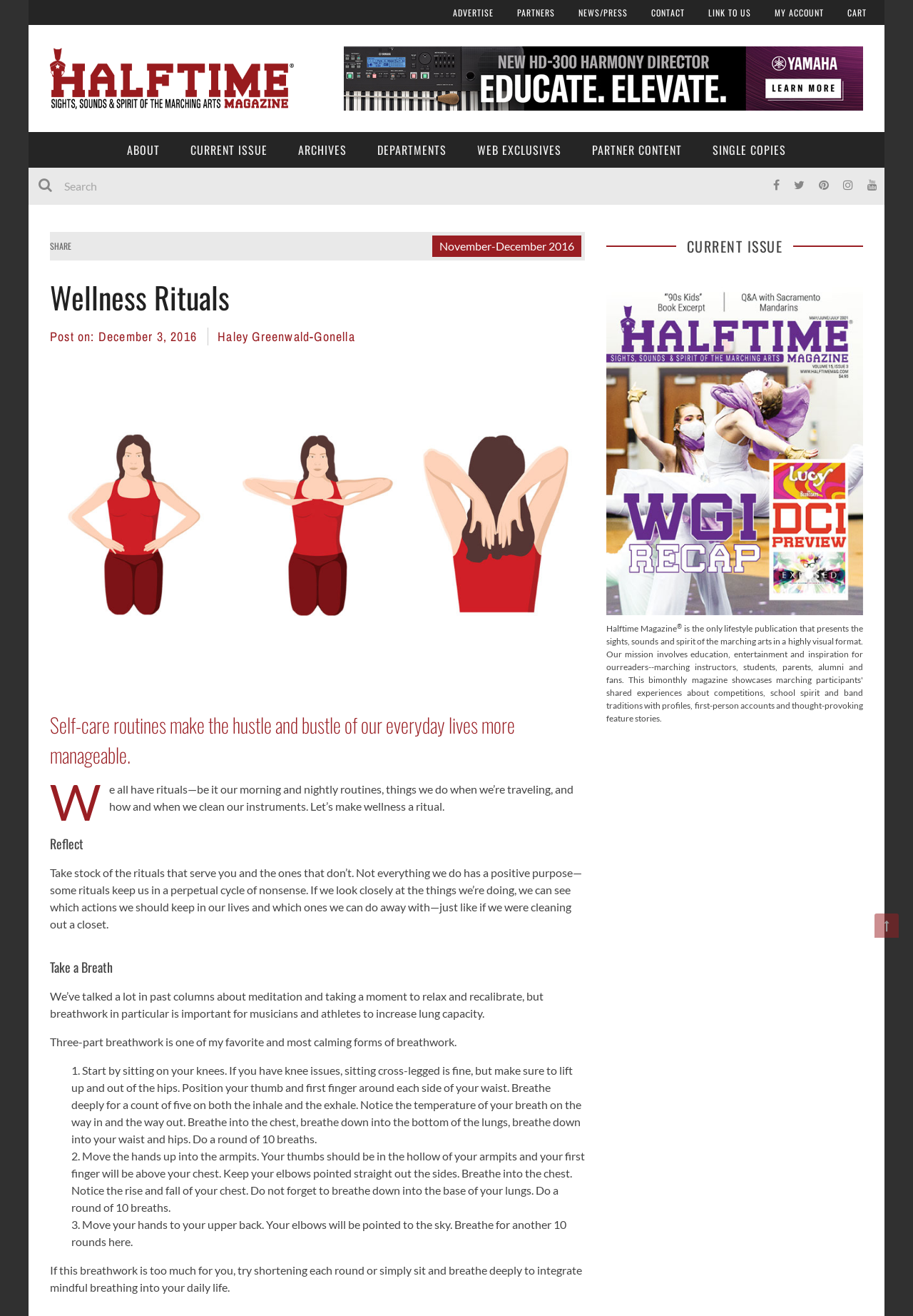What is the text of the first link in the top navigation bar?
Give a single word or phrase as your answer by examining the image.

ADVERTISE